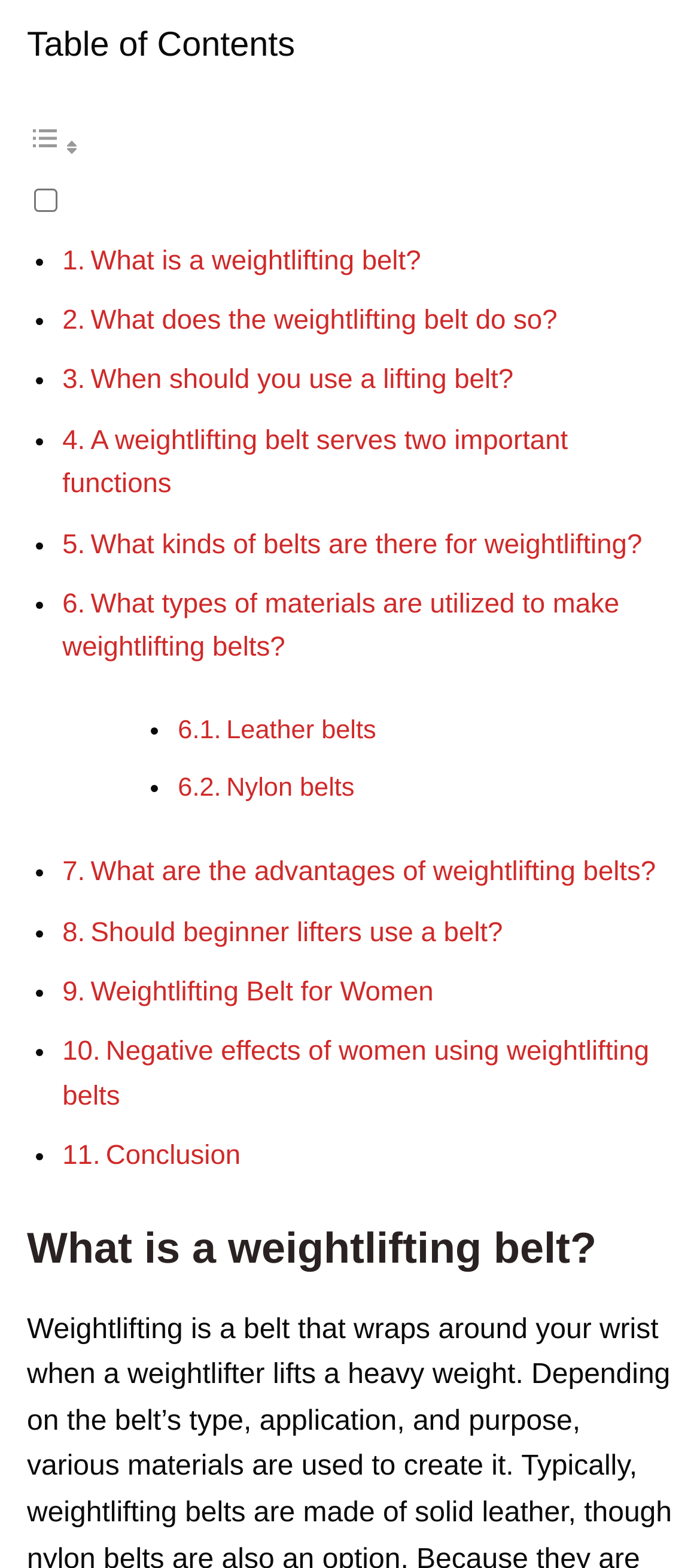Please identify the bounding box coordinates of the area that needs to be clicked to follow this instruction: "Check 'Toggle'".

[0.049, 0.12, 0.082, 0.135]